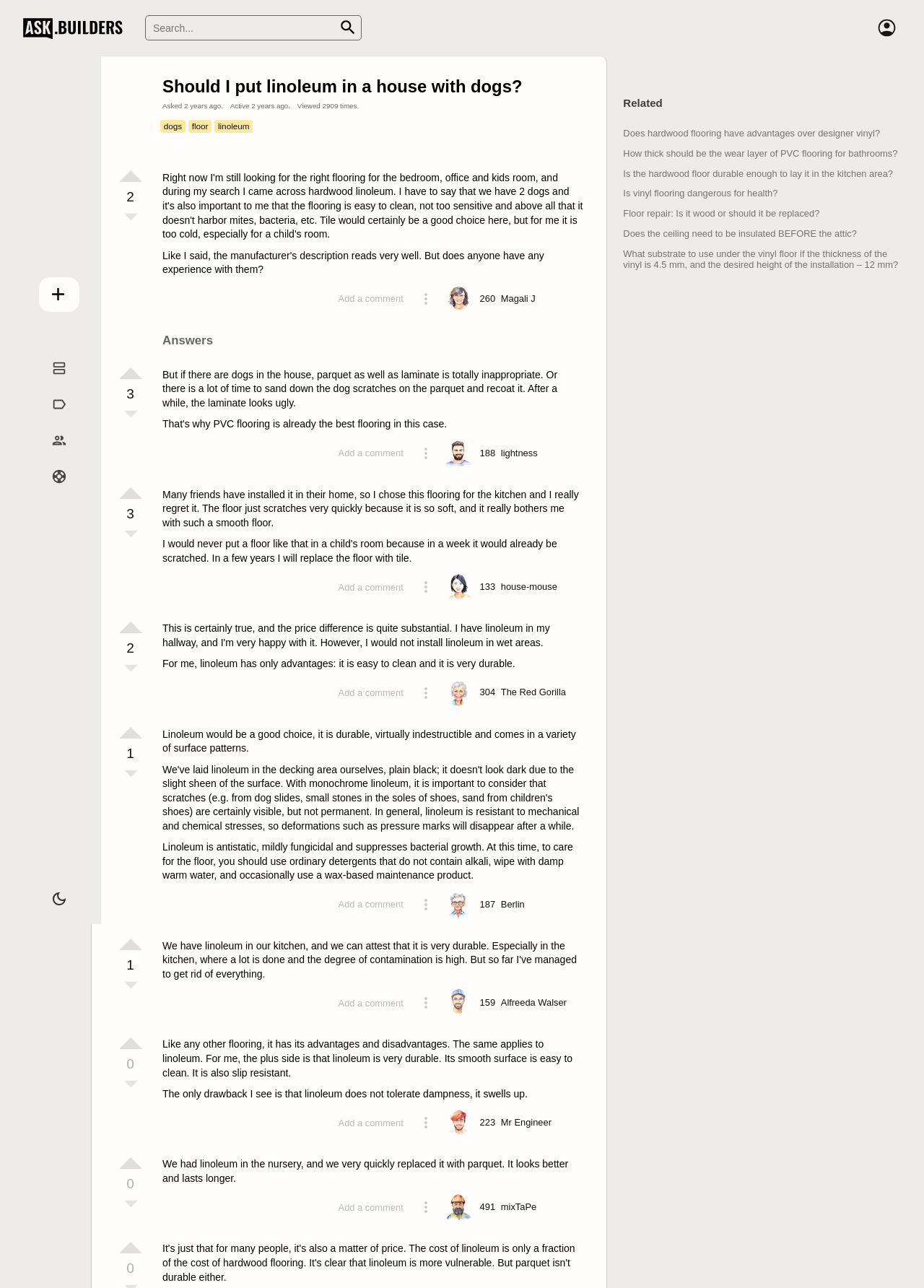Respond to the following query with just one word or a short phrase: 
What is the orientation of the voting toolbar?

Horizontal